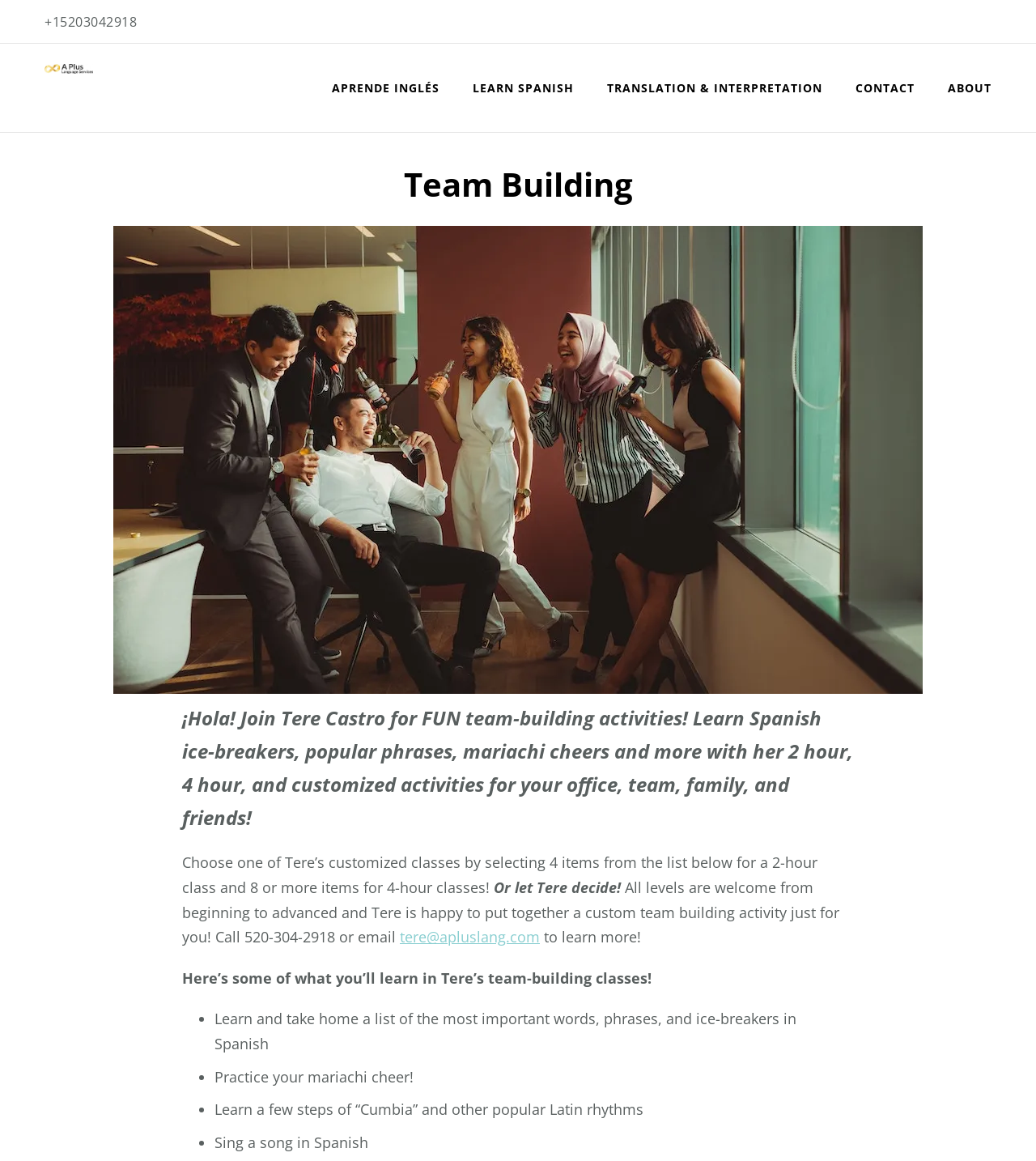Answer the following inquiry with a single word or phrase:
How many items do you need to select for a 4-hour class?

8 or more